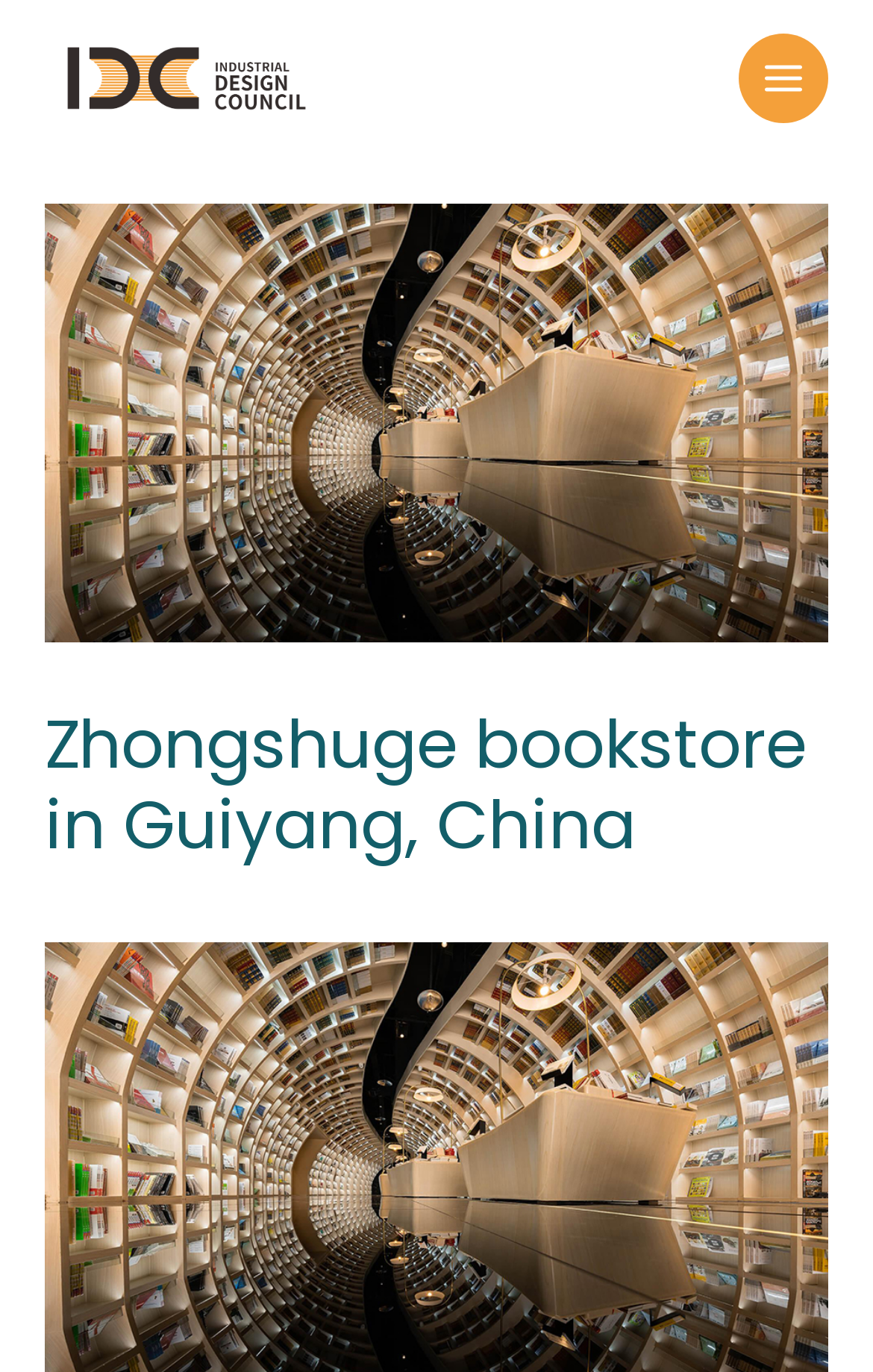Identify and provide the main heading of the webpage.

Zhongshuge bookstore in Guiyang, China